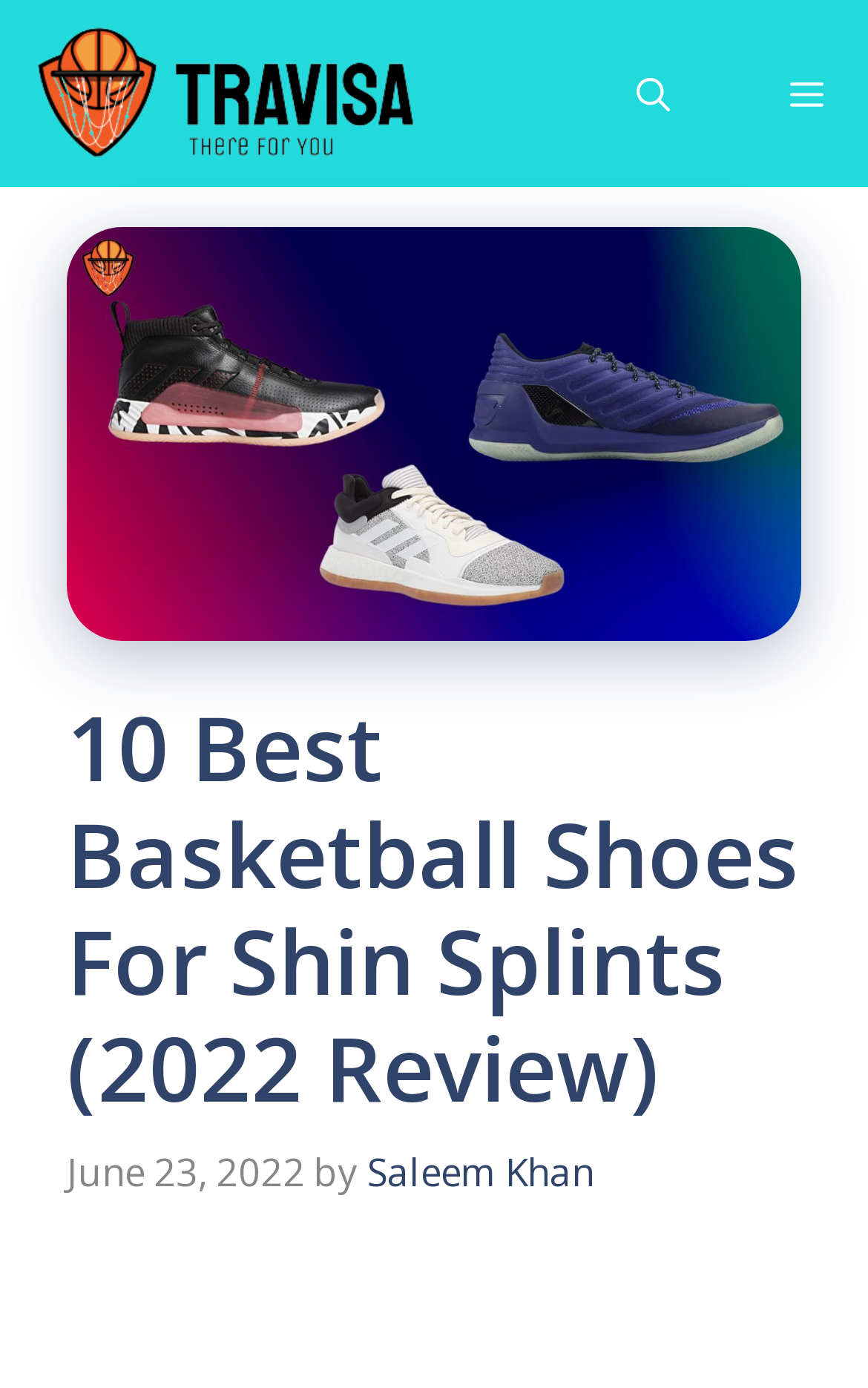Please examine the image and provide a detailed answer to the question: When was the article published?

The webpage contains a time element with the text 'June 23, 2022', which suggests that the article was published on this date.